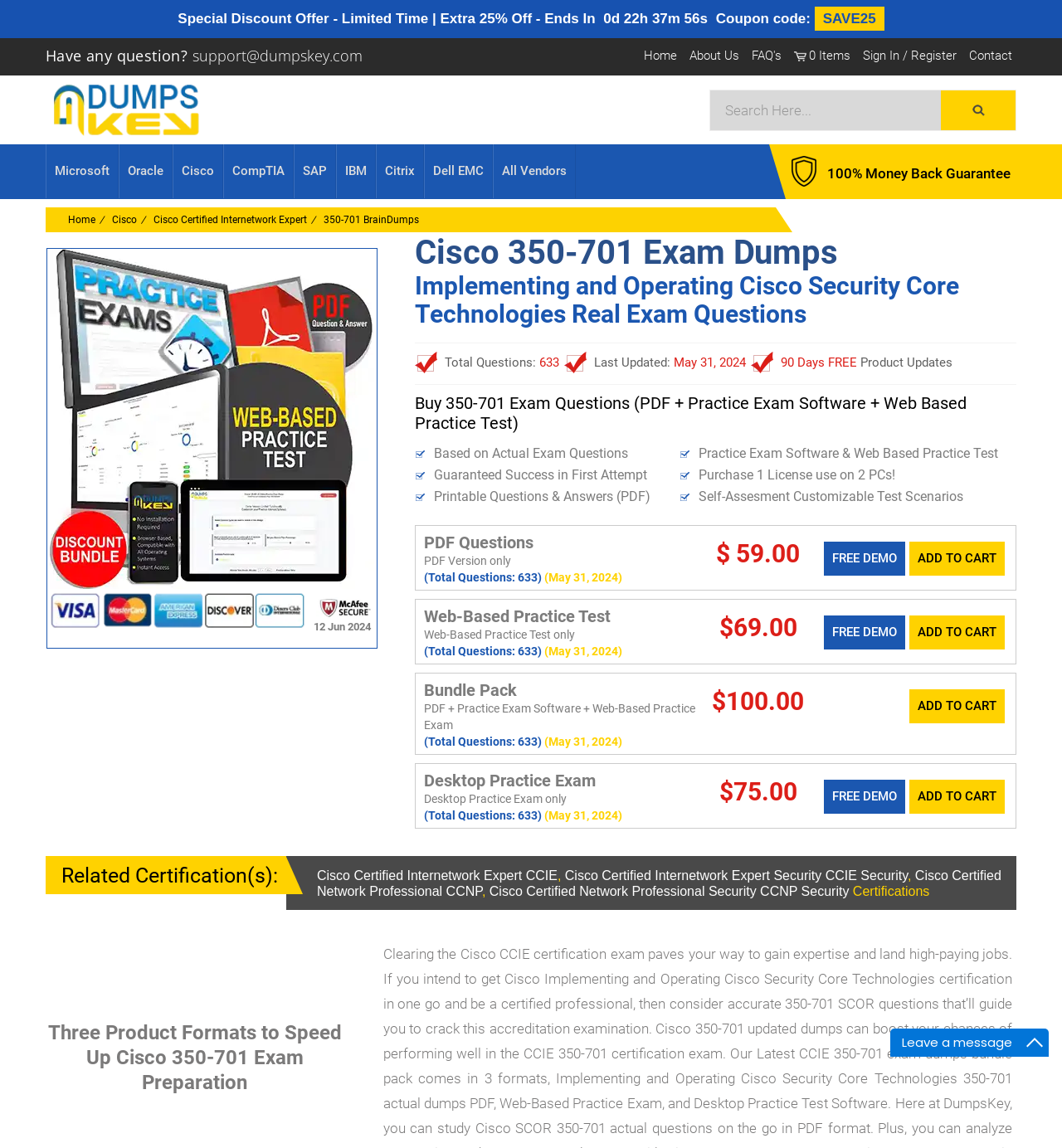Identify the bounding box coordinates for the UI element described as follows: Add To Cart. Use the format (top-left x, top-left y, bottom-right x, bottom-right y) and ensure all values are floating point numbers between 0 and 1.

[0.858, 0.693, 0.953, 0.723]